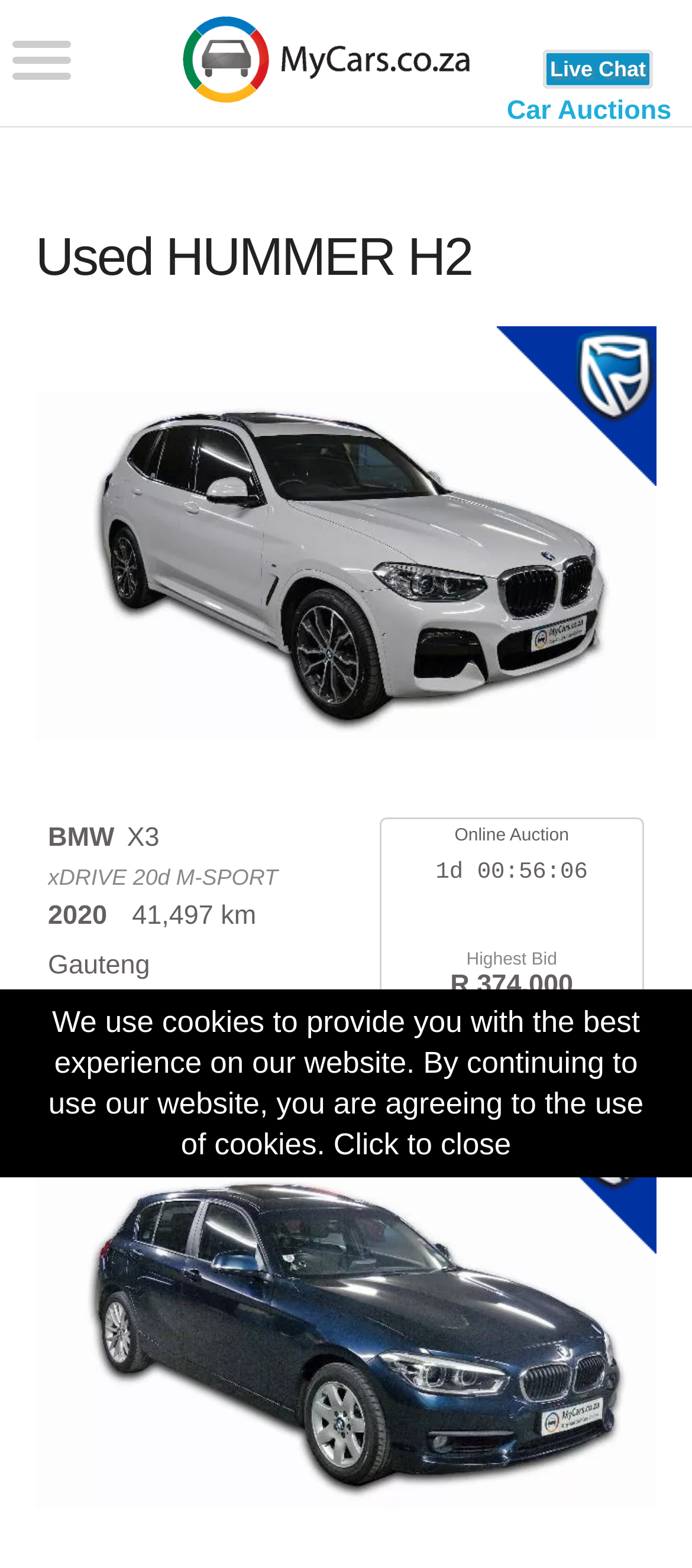Give a detailed explanation of the elements present on the webpage.

The webpage appears to be a used car sales platform, specifically showcasing a "Used HUMMER H2" model. At the top of the page, there are two prominent links: "Repossessed and Used Cars For Sale - MyCars" and "Car Auctions", positioned side by side, with the latter being slightly to the right and below the first link.

Below these links, a large heading "Used HUMMER H2" dominates the top section of the page. Underneath this heading, there is a link to a specific car auction, a "2020 BMW X3 xDRIVE 20d M-SPORT" with details such as mileage, location, and current bid. This link is accompanied by two smaller descriptions, one highlighting the car's features and the other its location.

Towards the bottom of the page, a static text notification informs users about the website's cookie policy. To the right of this notification, there is an iframe, which appears to be a small, rectangular element.

Overall, the webpage seems to be focused on showcasing used cars for sale, with a prominent display of a specific model and easy access to car auctions.